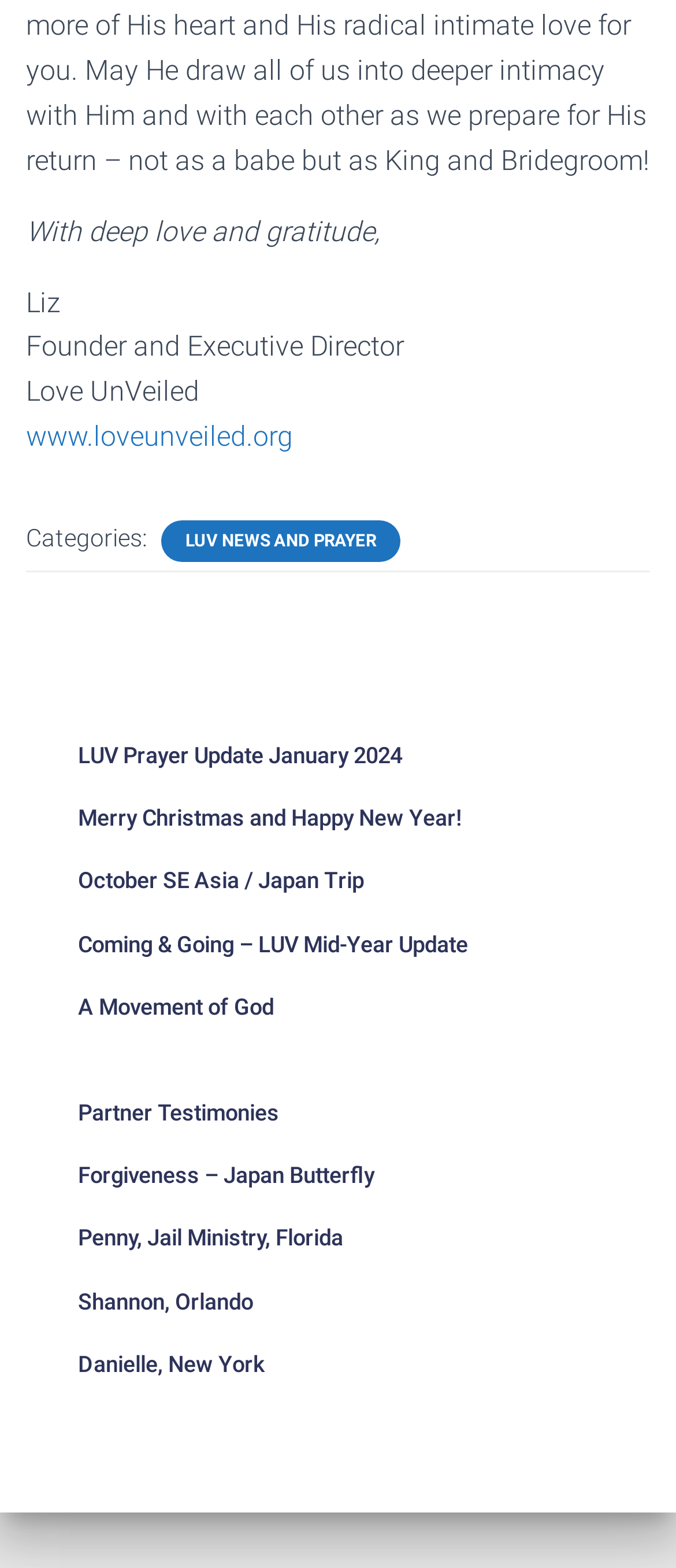Using the information from the screenshot, answer the following question thoroughly:
What is the category of the links listed on the webpage?

The question can be answered by looking at the StaticText element with the text 'Categories:' and the link element with the text 'LUV NEWS AND PRAYER', which is the first link listed under the categories section.